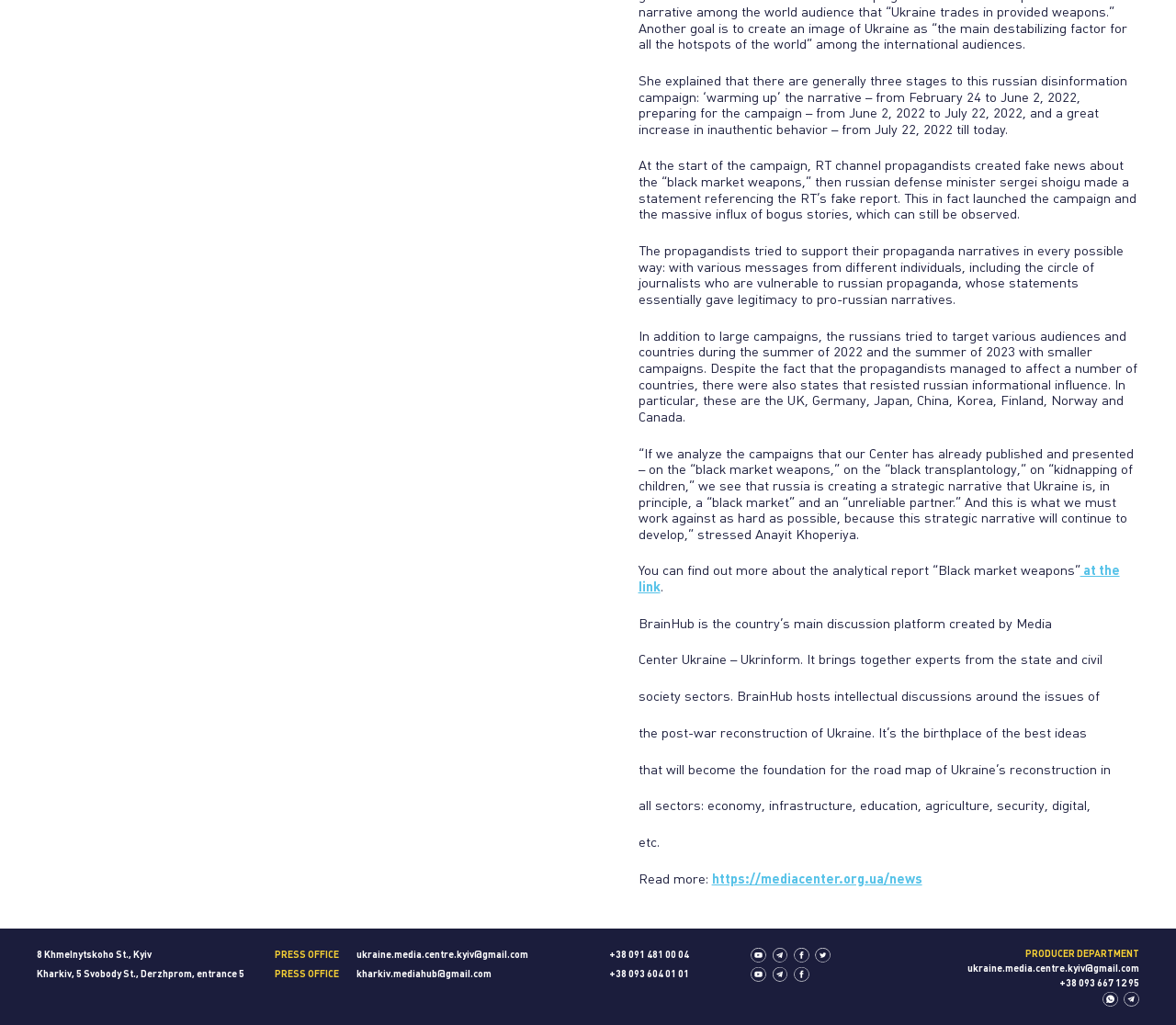Provide the bounding box coordinates of the HTML element described by the text: "+38 093 604 01 01". The coordinates should be in the format [left, top, right, bottom] with values between 0 and 1.

[0.518, 0.946, 0.586, 0.955]